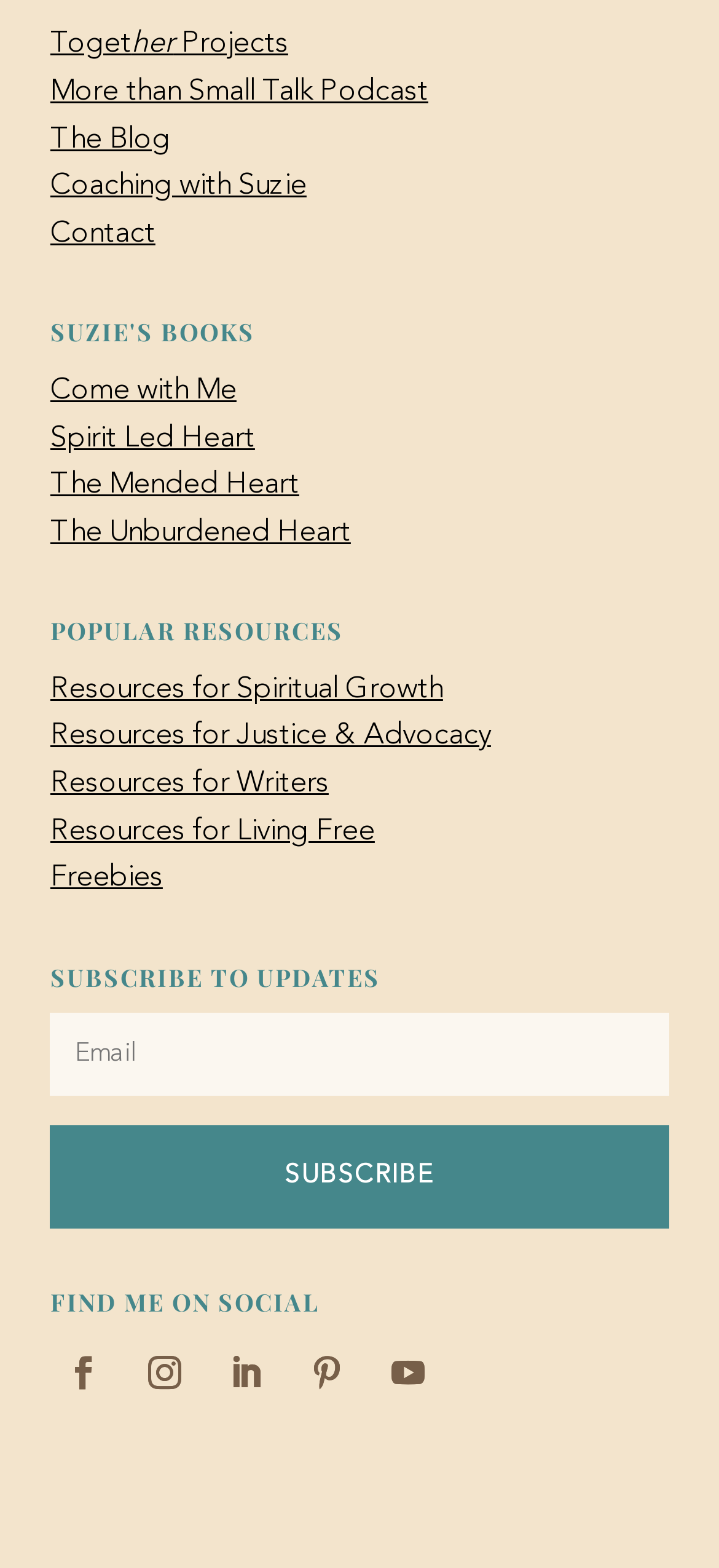Using the element description Subscribe, predict the bounding box coordinates for the UI element. Provide the coordinates in (top-left x, top-left y, bottom-right x, bottom-right y) format with values ranging from 0 to 1.

[0.07, 0.718, 0.93, 0.784]